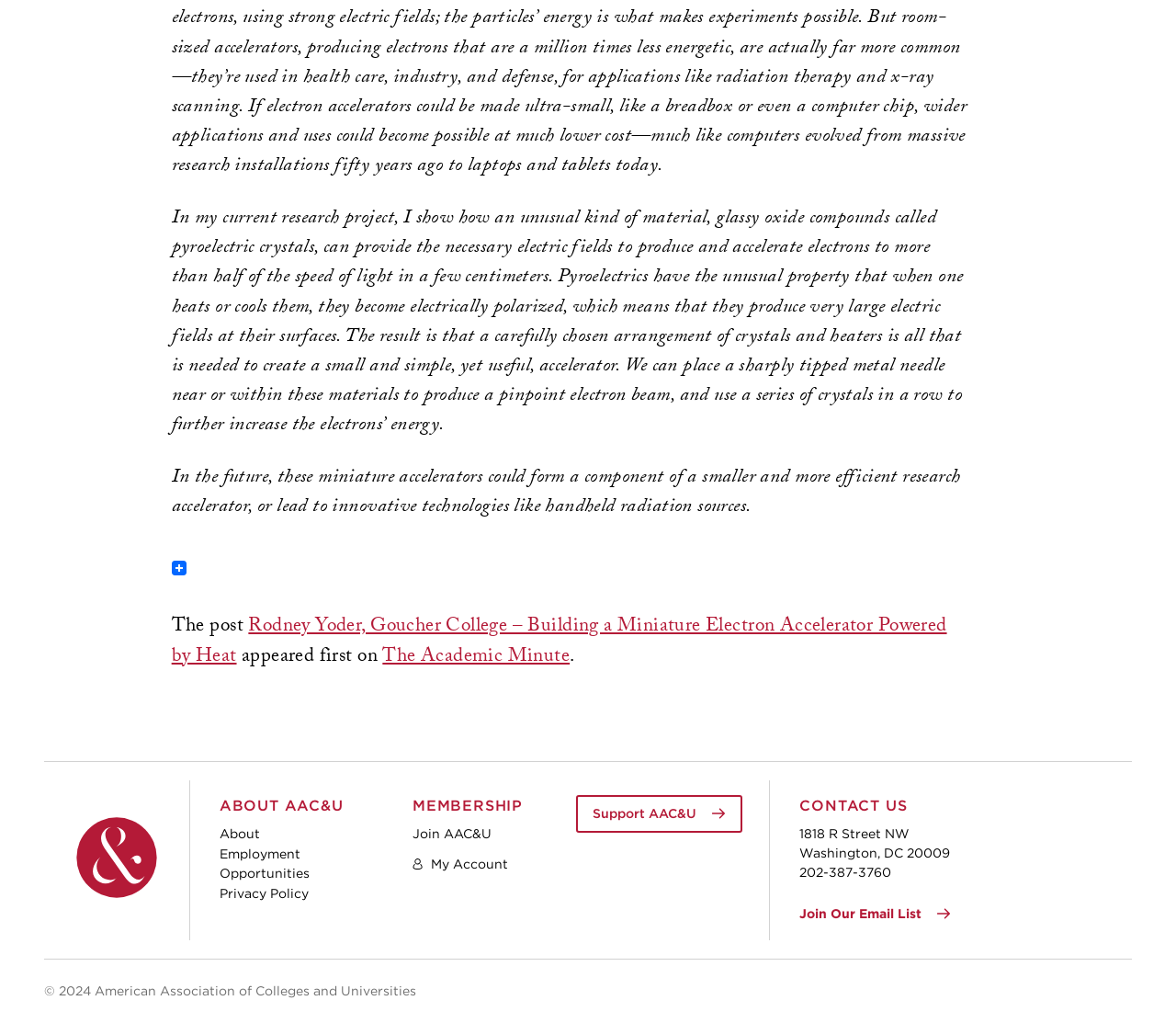Kindly determine the bounding box coordinates of the area that needs to be clicked to fulfill this instruction: "Visit the homepage".

[0.065, 0.799, 0.134, 0.878]